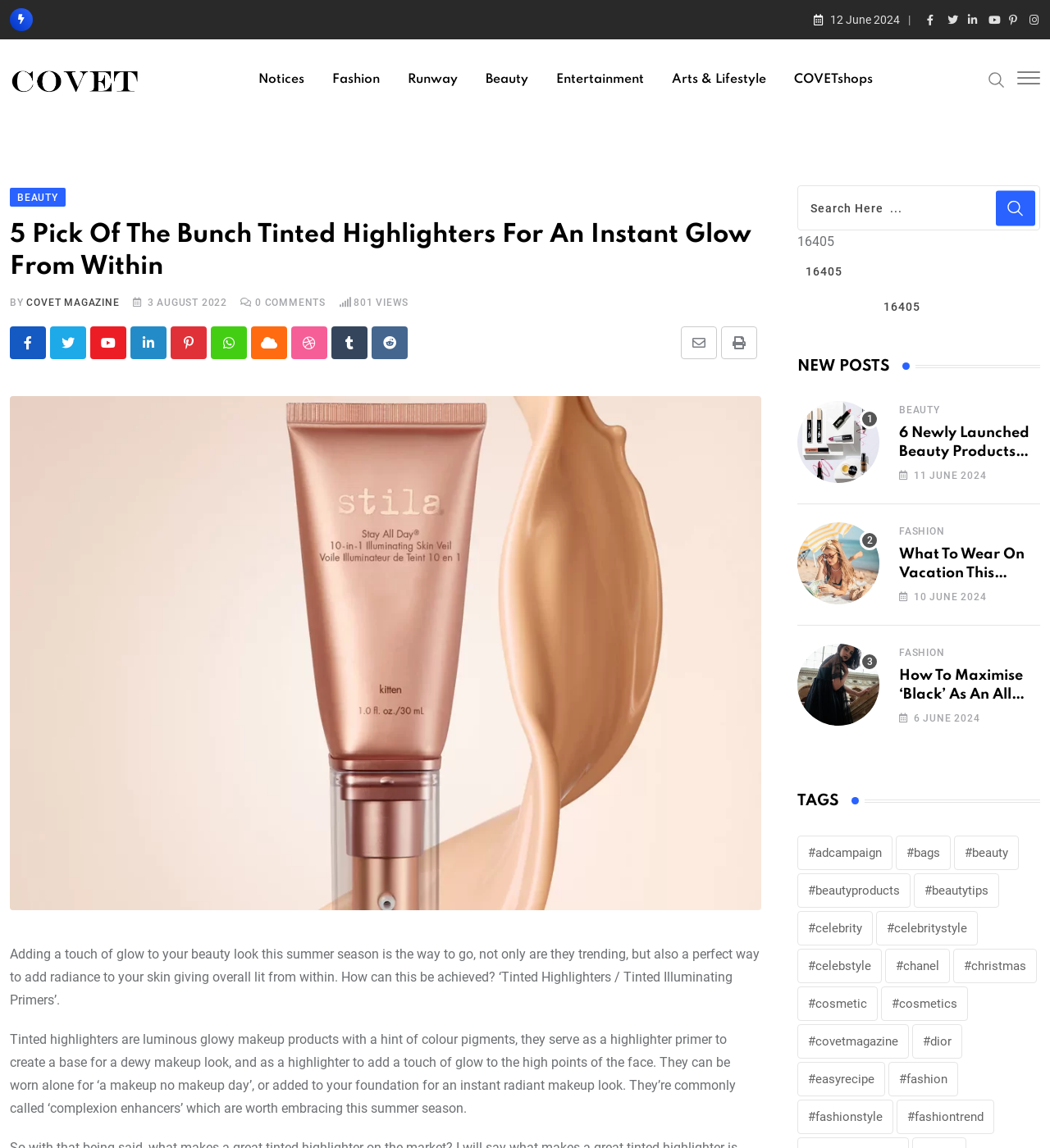From the image, can you give a detailed response to the question below:
How many items are in the tag '#beauty'?

I found the number of items by looking at the link element with the text '#beauty (165 items)' which is located in the 'TAGS' section.